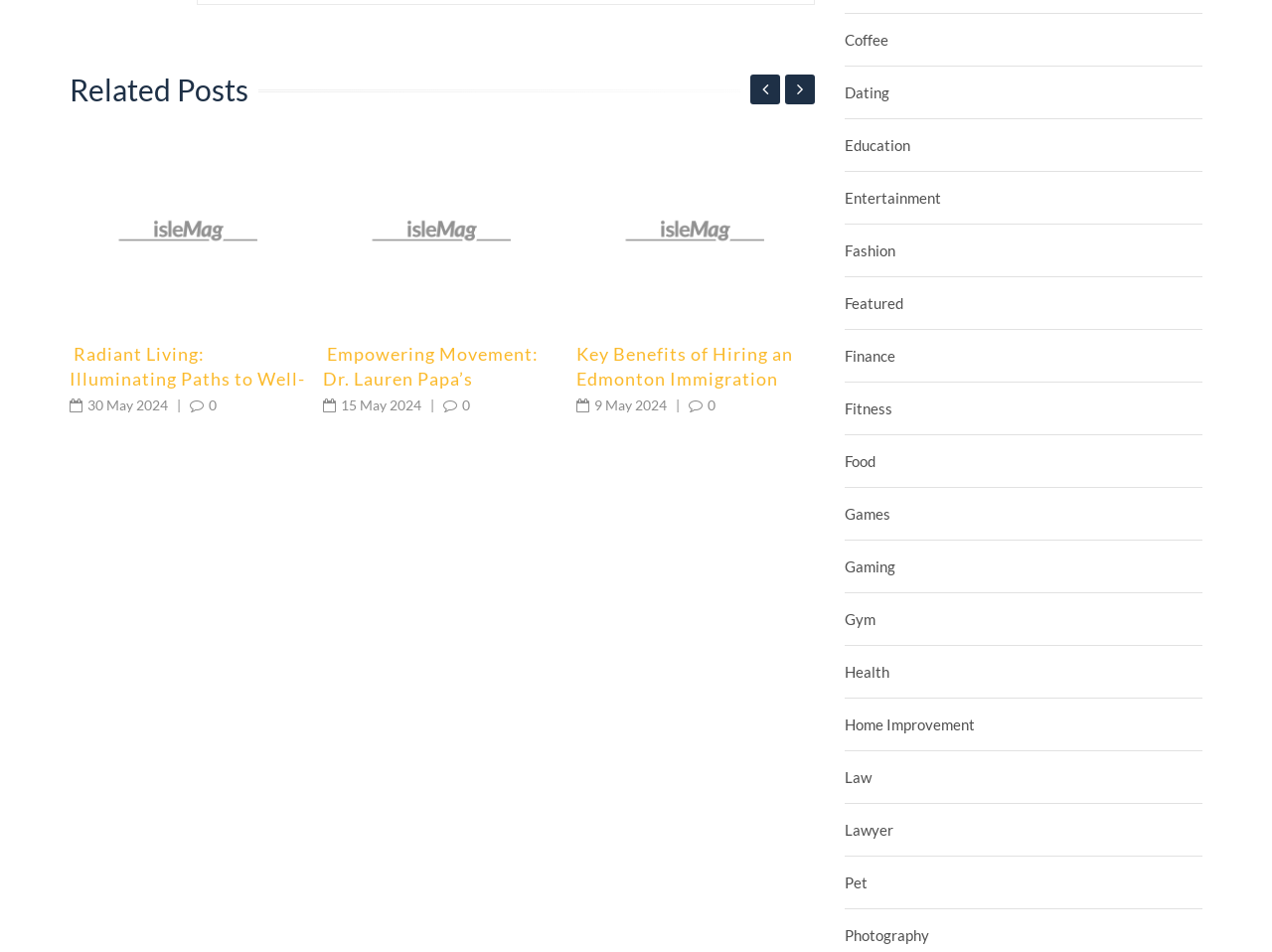Find the bounding box coordinates for the area that should be clicked to accomplish the instruction: "Click on 'Related Posts'".

[0.055, 0.079, 0.641, 0.11]